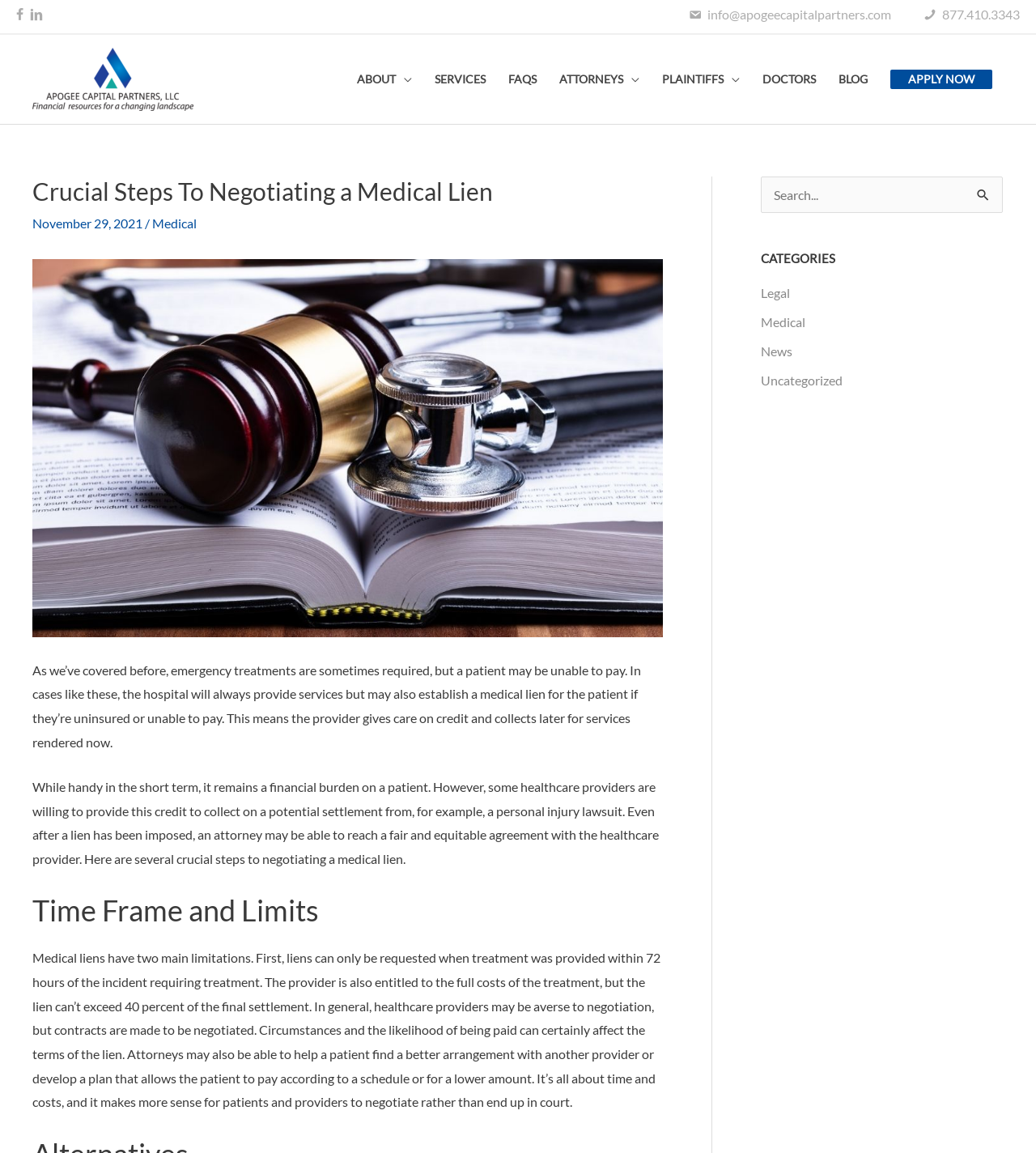Give a succinct answer to this question in a single word or phrase: 
What is the company name?

Apogee Capital Partners LLC